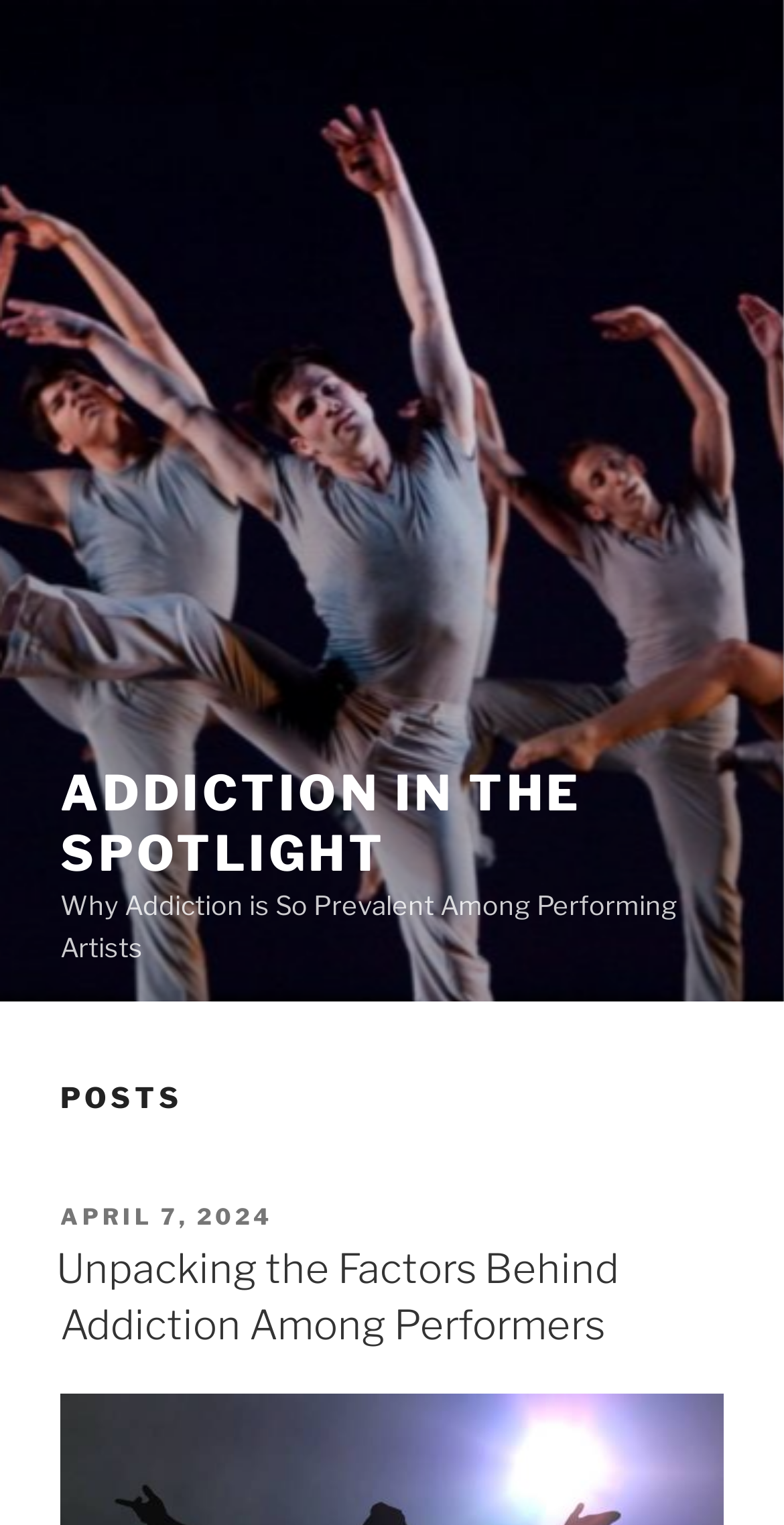What is the purpose of the link 'ADDICTION IN THE SPOTLIGHT'?
Based on the screenshot, provide a one-word or short-phrase response.

Redirect to a related page